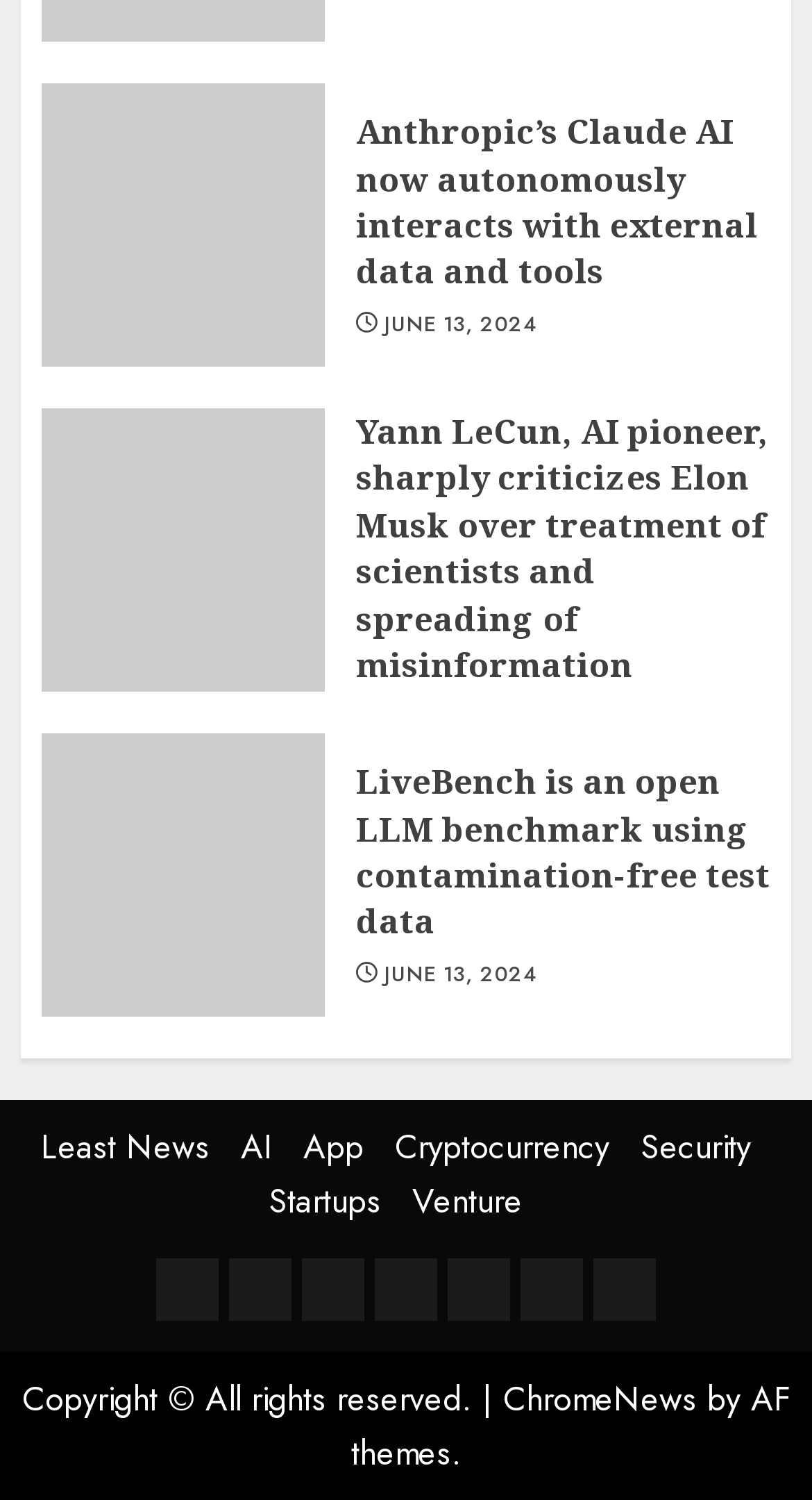Specify the bounding box coordinates of the element's area that should be clicked to execute the given instruction: "Read about Yann LeCun criticizing Elon Musk". The coordinates should be four float numbers between 0 and 1, i.e., [left, top, right, bottom].

[0.438, 0.272, 0.946, 0.46]